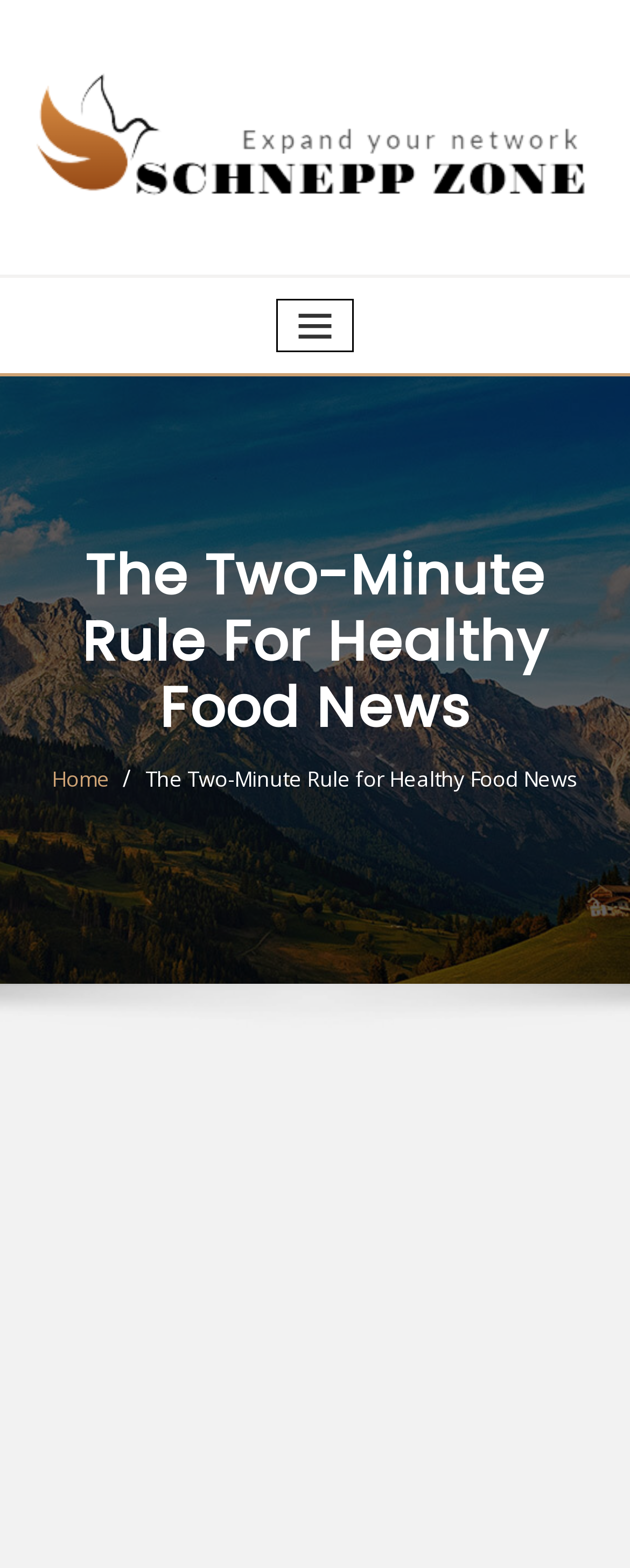Determine and generate the text content of the webpage's headline.

The Two-Minute Rule For Healthy Food News